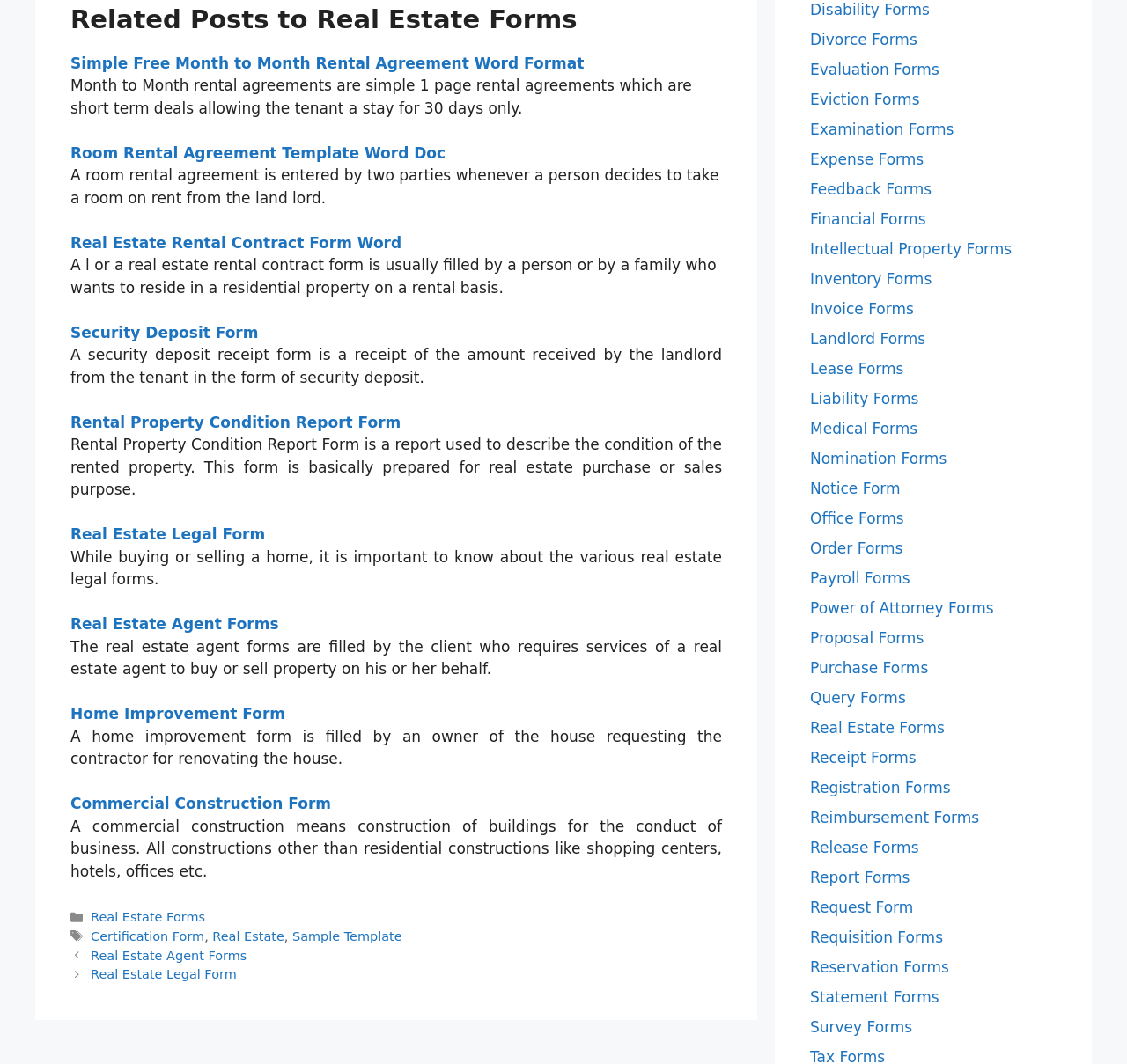Please respond to the question with a concise word or phrase:
What is the difference between a room rental agreement and a real estate rental contract form?

one is for a room, the other is for a property